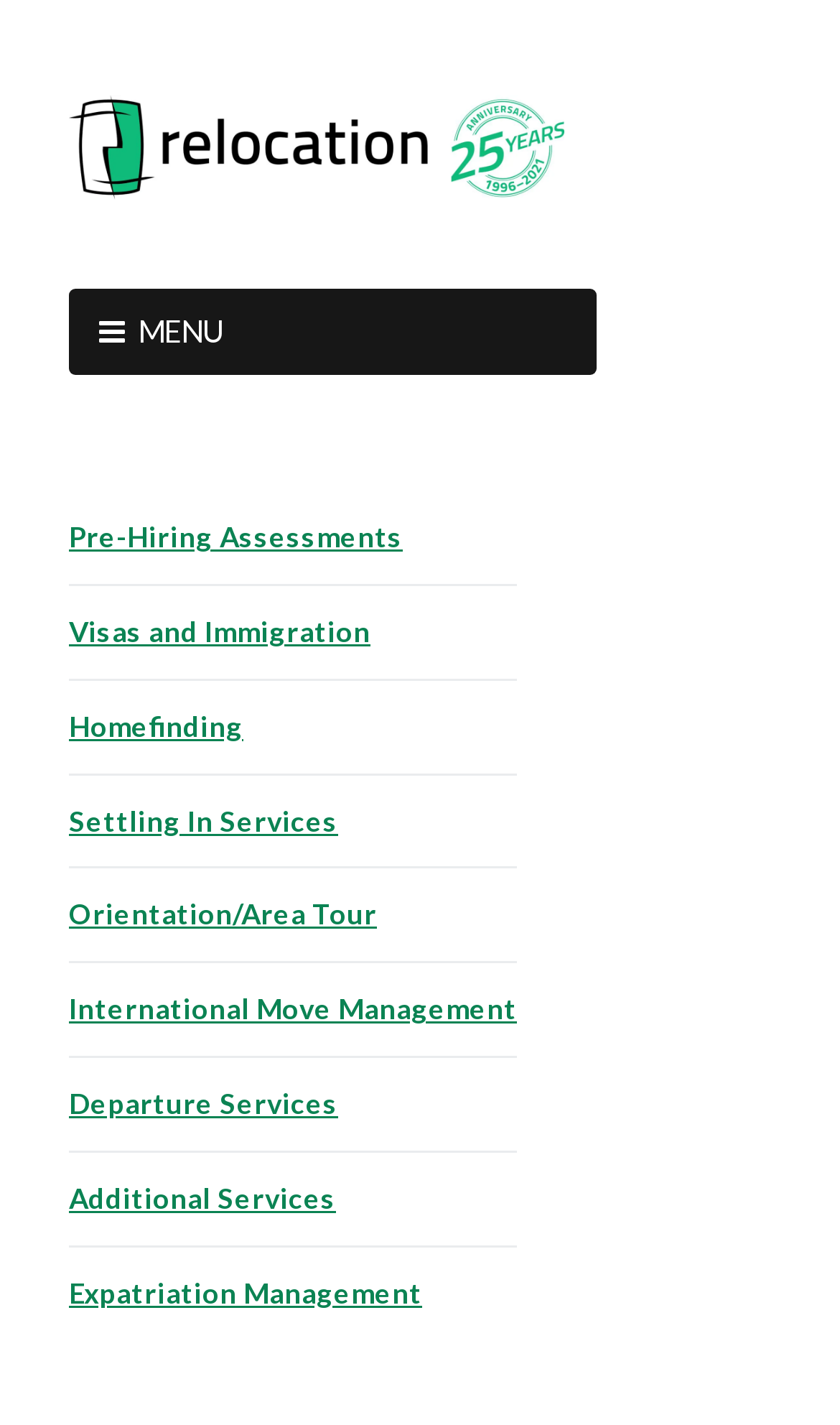Determine the bounding box coordinates in the format (top-left x, top-left y, bottom-right x, bottom-right y). Ensure all values are floating point numbers between 0 and 1. Identify the bounding box of the UI element described by: Homefinding

[0.082, 0.497, 0.29, 0.521]